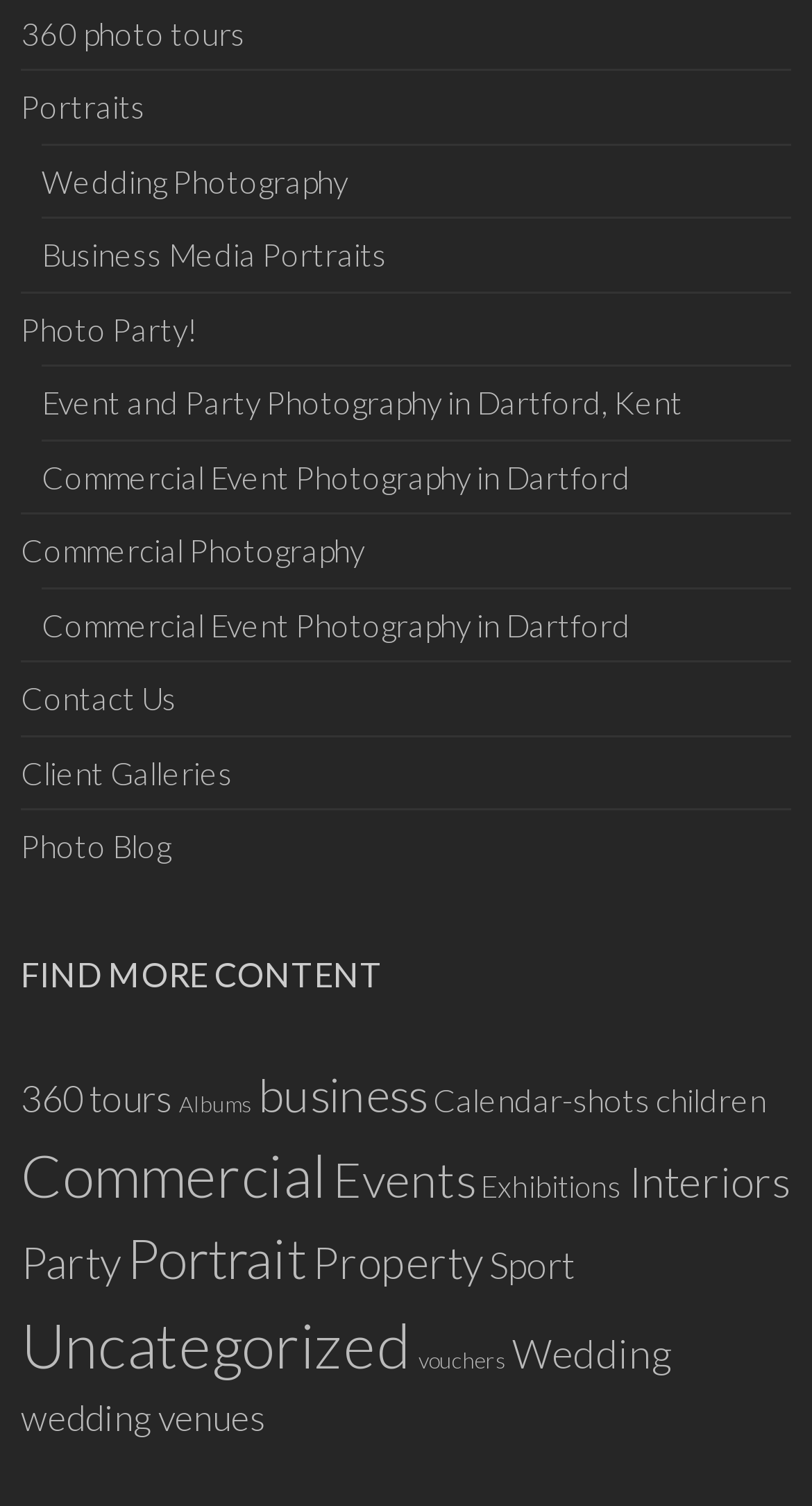Specify the bounding box coordinates of the area that needs to be clicked to achieve the following instruction: "Explore Wedding Photography".

[0.051, 0.108, 0.428, 0.133]